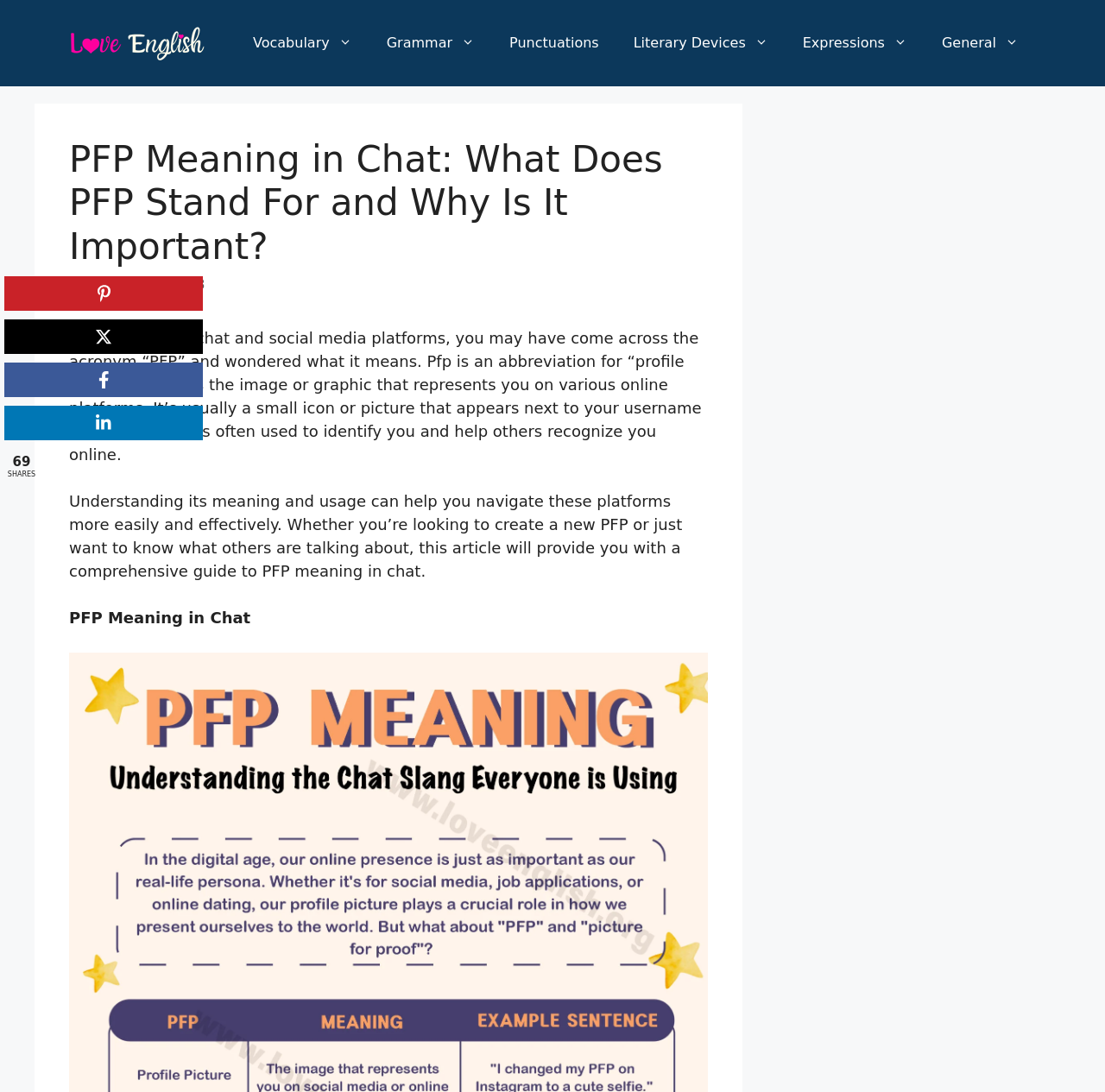Find the bounding box coordinates of the clickable region needed to perform the following instruction: "Click on the 'Love English' link". The coordinates should be provided as four float numbers between 0 and 1, i.e., [left, top, right, bottom].

[0.062, 0.03, 0.187, 0.047]